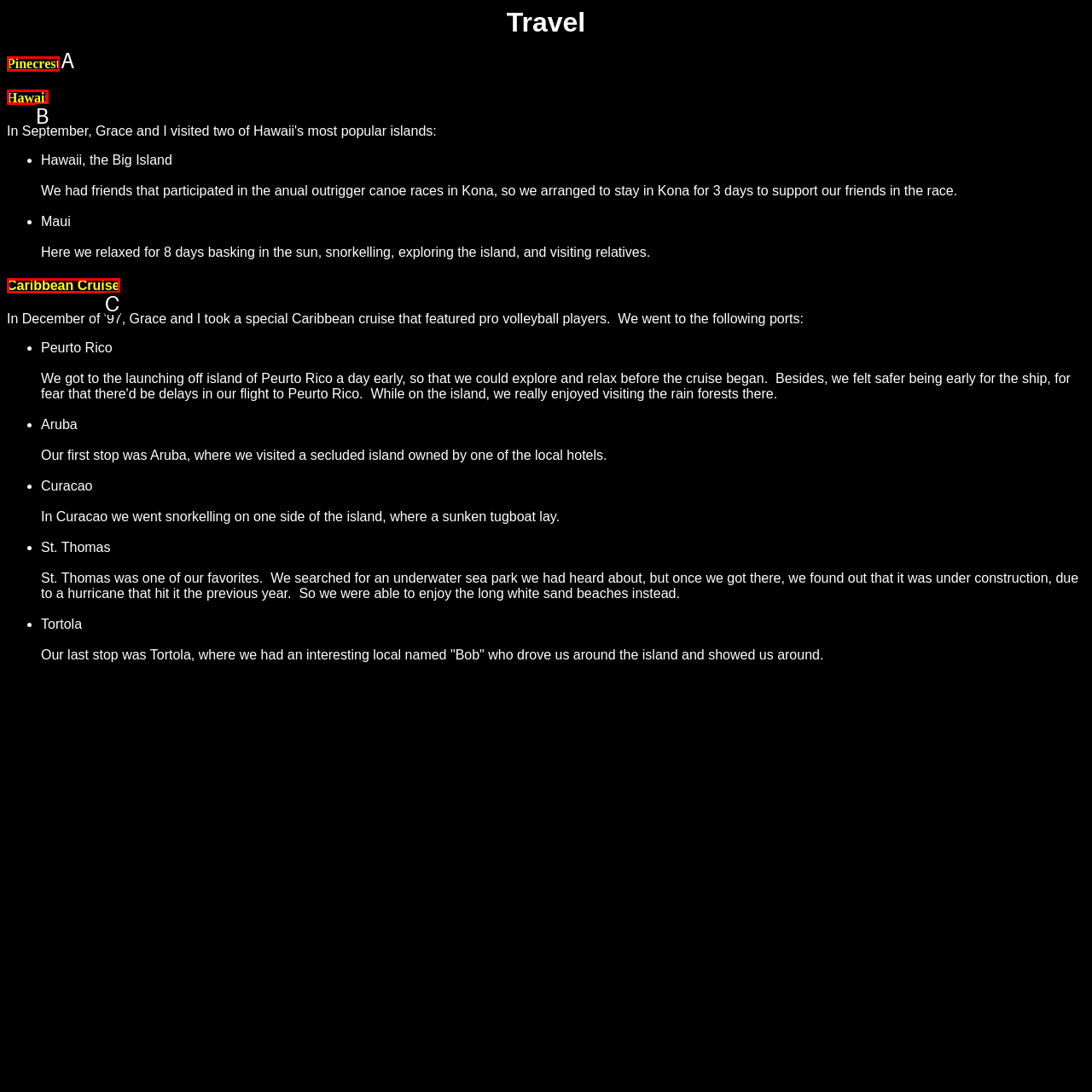Select the option that corresponds to the description: name="firstname"
Respond with the letter of the matching choice from the options provided.

None